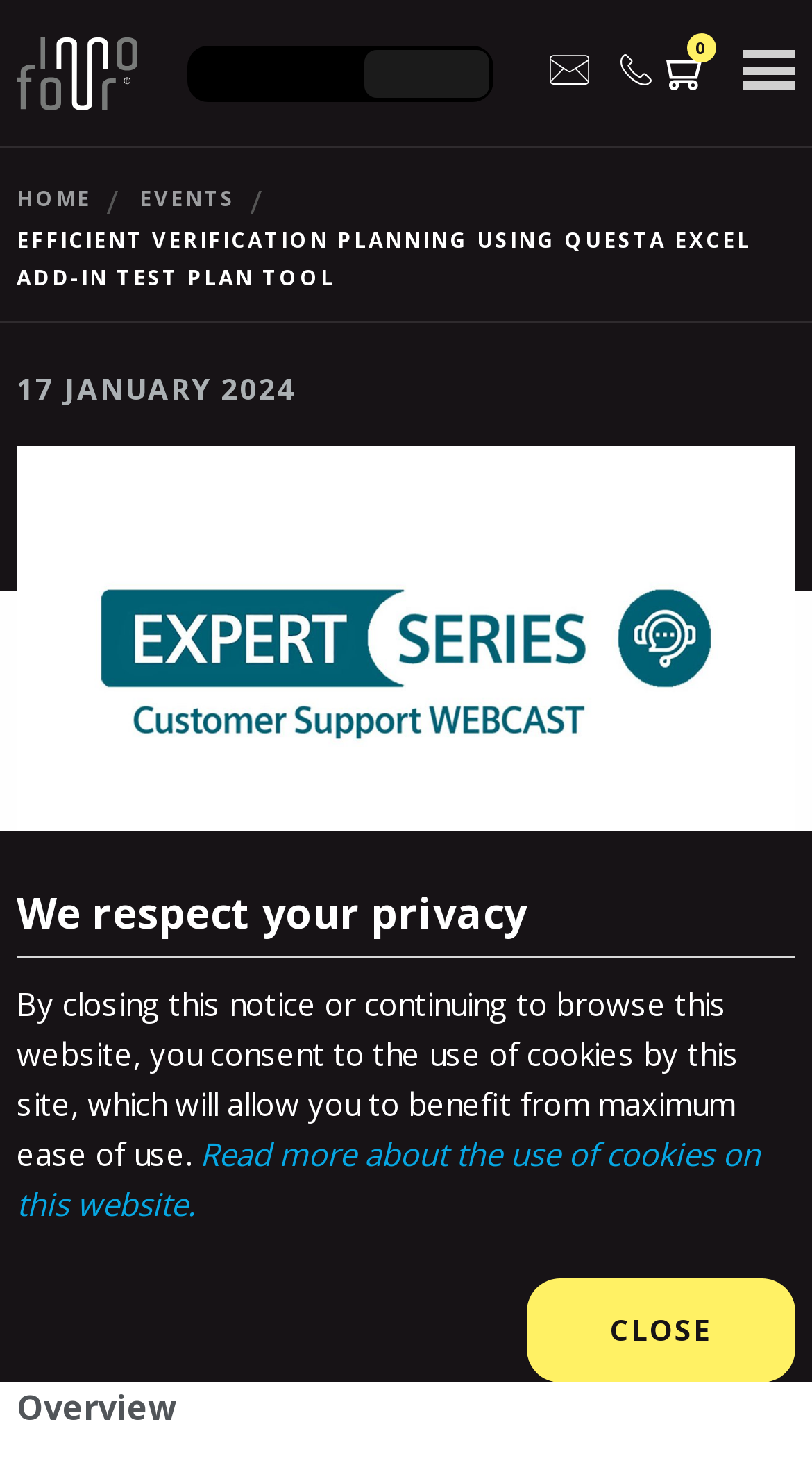Using the image as a reference, answer the following question in as much detail as possible:
What is the name of the company hosting the webinar?

I found the name of the company hosting the webinar by looking at the link element with the content 'InnoFour' which is a child of the Root Element and has a corresponding image element with the same content.